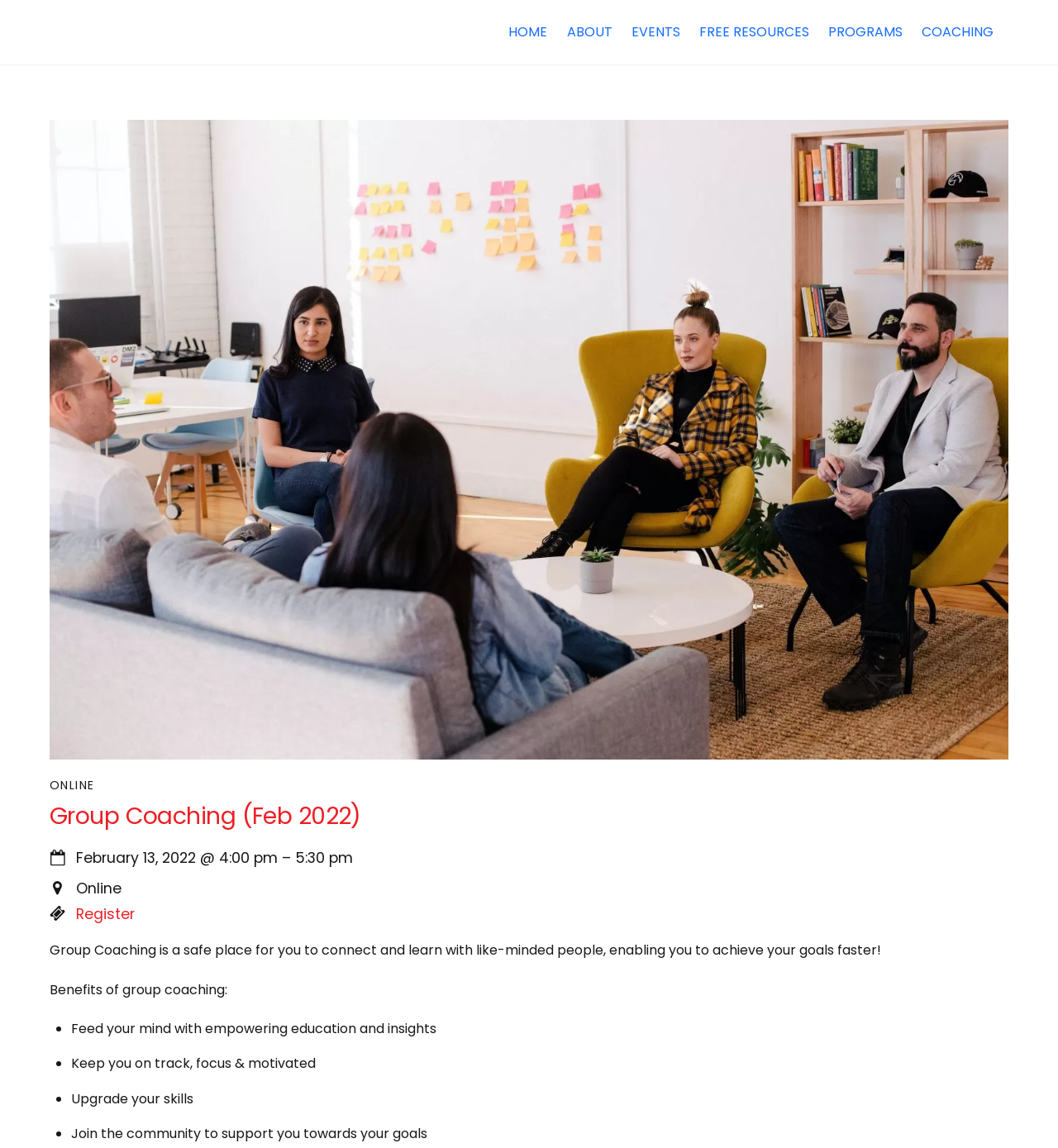Find the bounding box coordinates of the element you need to click on to perform this action: 'Register for the event'. The coordinates should be represented by four float values between 0 and 1, in the format [left, top, right, bottom].

[0.072, 0.788, 0.127, 0.805]